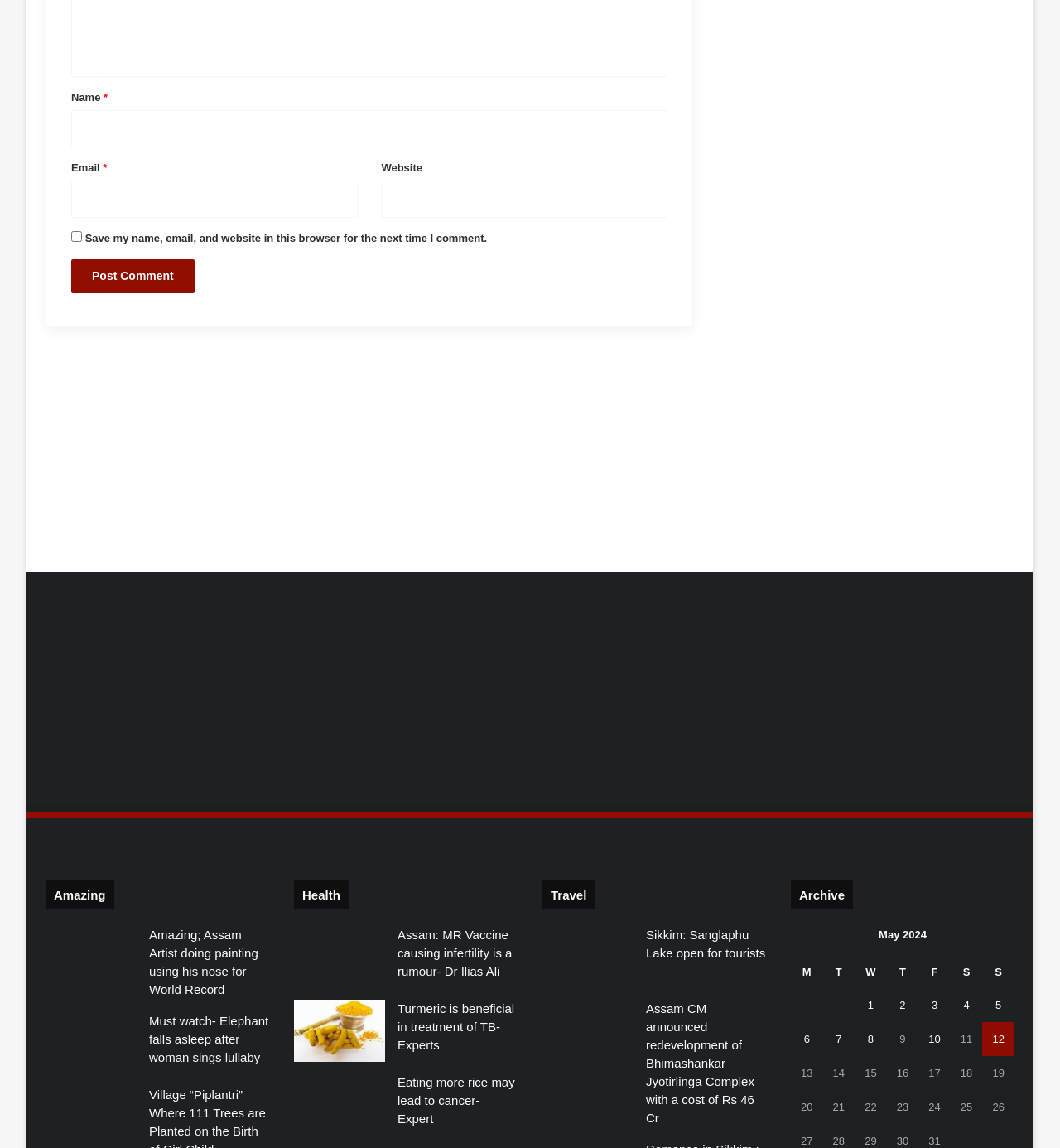What is the function of the 'Post Comment' button?
Please provide a comprehensive answer based on the details in the screenshot.

The 'Post Comment' button is located below the comment form and is likely used to submit a comment to the webpage. When clicked, it will send the user's comment to the webpage for posting.